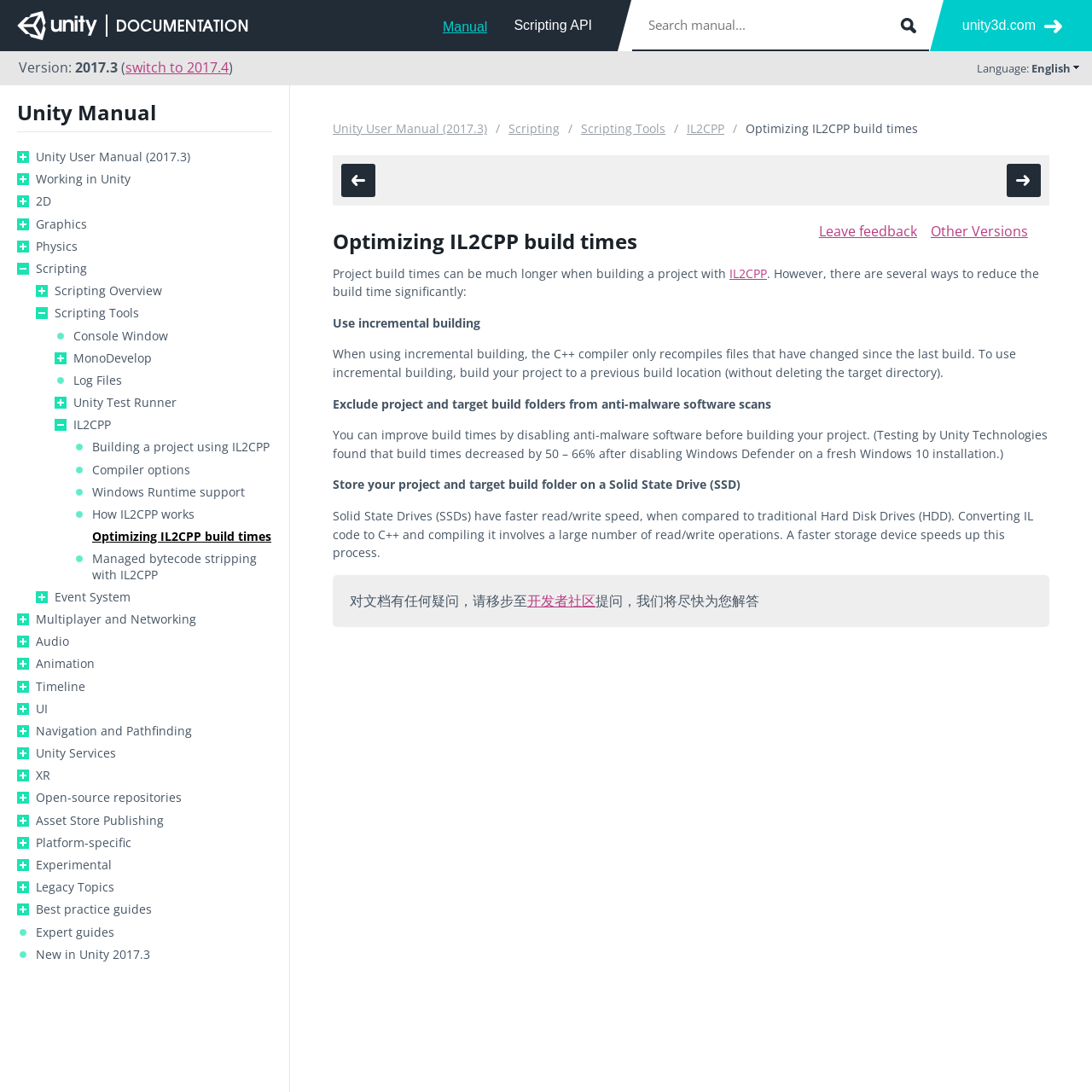What is the current Unity version?
Using the information from the image, give a concise answer in one word or a short phrase.

2017.3